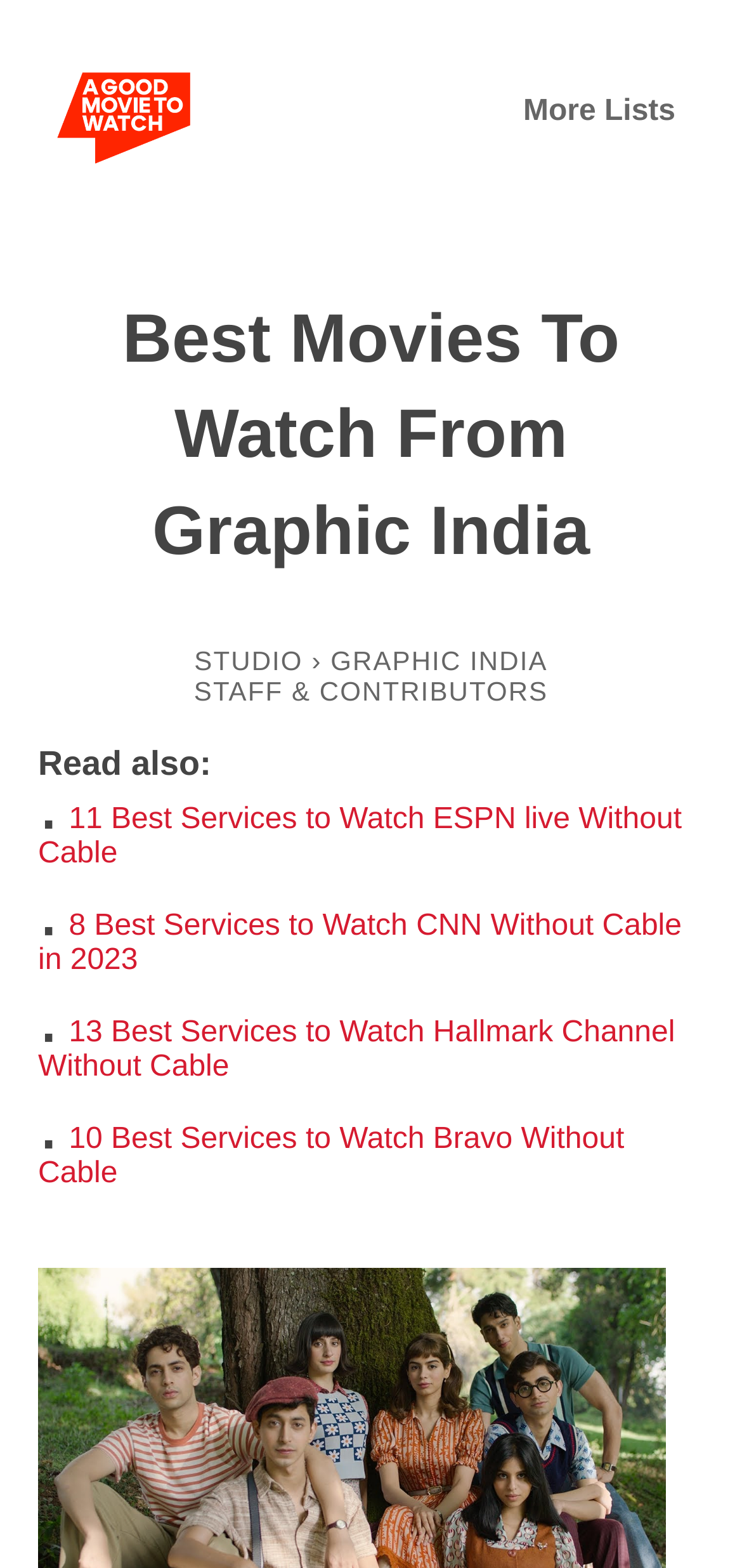Examine the image carefully and respond to the question with a detailed answer: 
How many movie lists are shown below the main heading?

I counted the number of link elements below the main heading, which are '11 Best Services to Watch ESPN live Without Cable', '8 Best Services to Watch CNN Without Cable in 2023', '13 Best Services to Watch Hallmark Channel Without Cable', and '10 Best Services to Watch Bravo Without Cable'. There are 4 links in total.